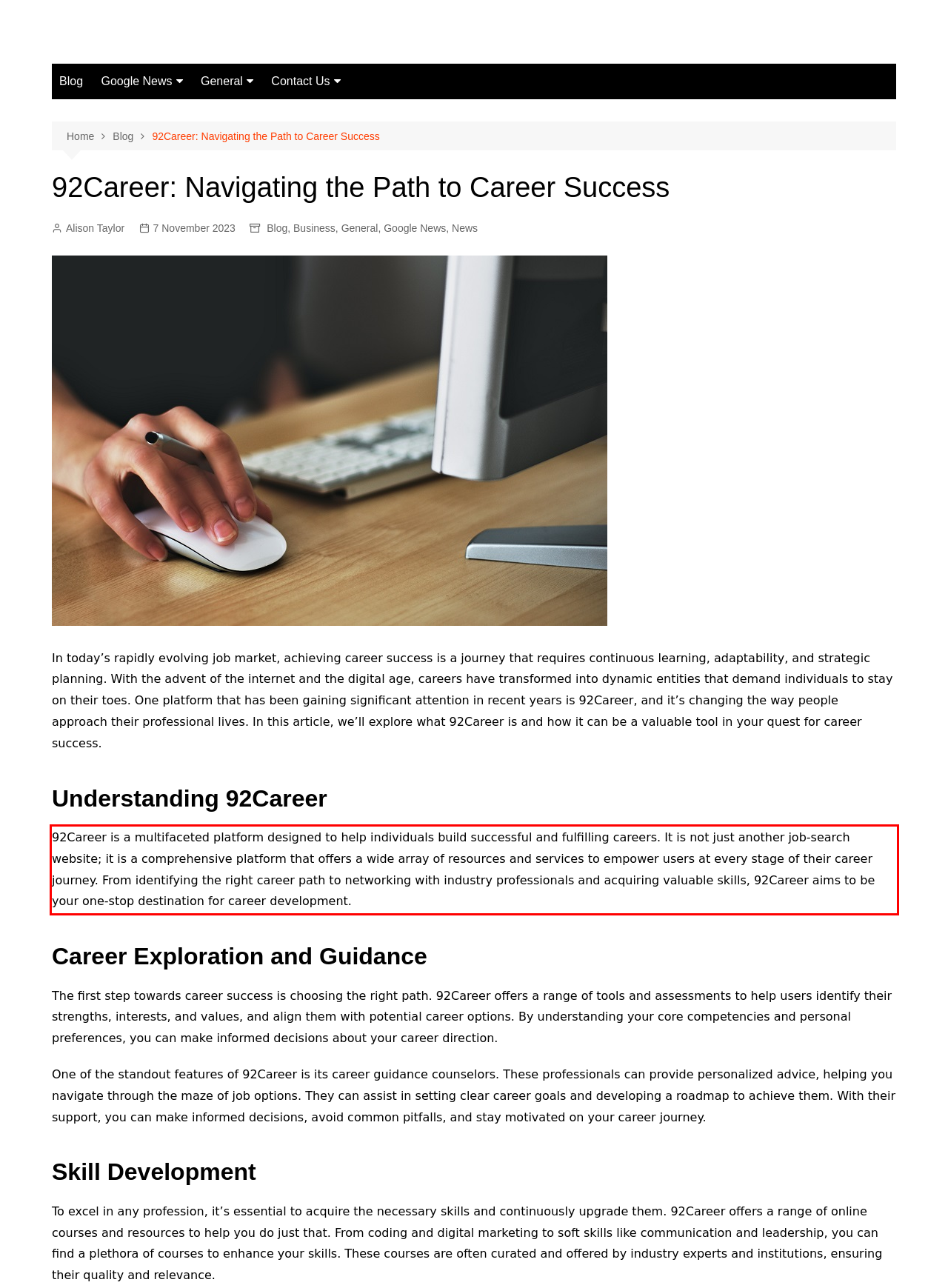Please examine the webpage screenshot and extract the text within the red bounding box using OCR.

92Career is a multifaceted platform designed to help individuals build successful and fulfilling careers. It is not just another job-search website; it is a comprehensive platform that offers a wide array of resources and services to empower users at every stage of their career journey. From identifying the right career path to networking with industry professionals and acquiring valuable skills, 92Career aims to be your one-stop destination for career development.